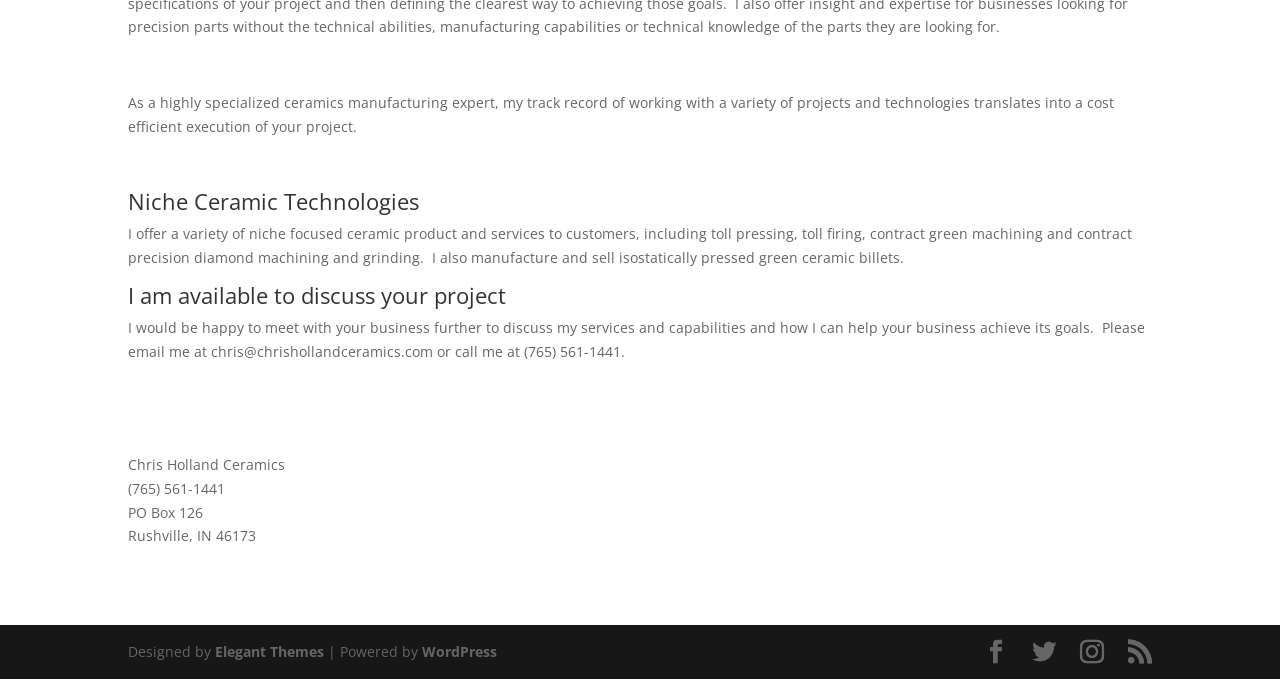Please provide the bounding box coordinates for the UI element as described: "Elegant Themes". The coordinates must be four floats between 0 and 1, represented as [left, top, right, bottom].

[0.168, 0.946, 0.253, 0.974]